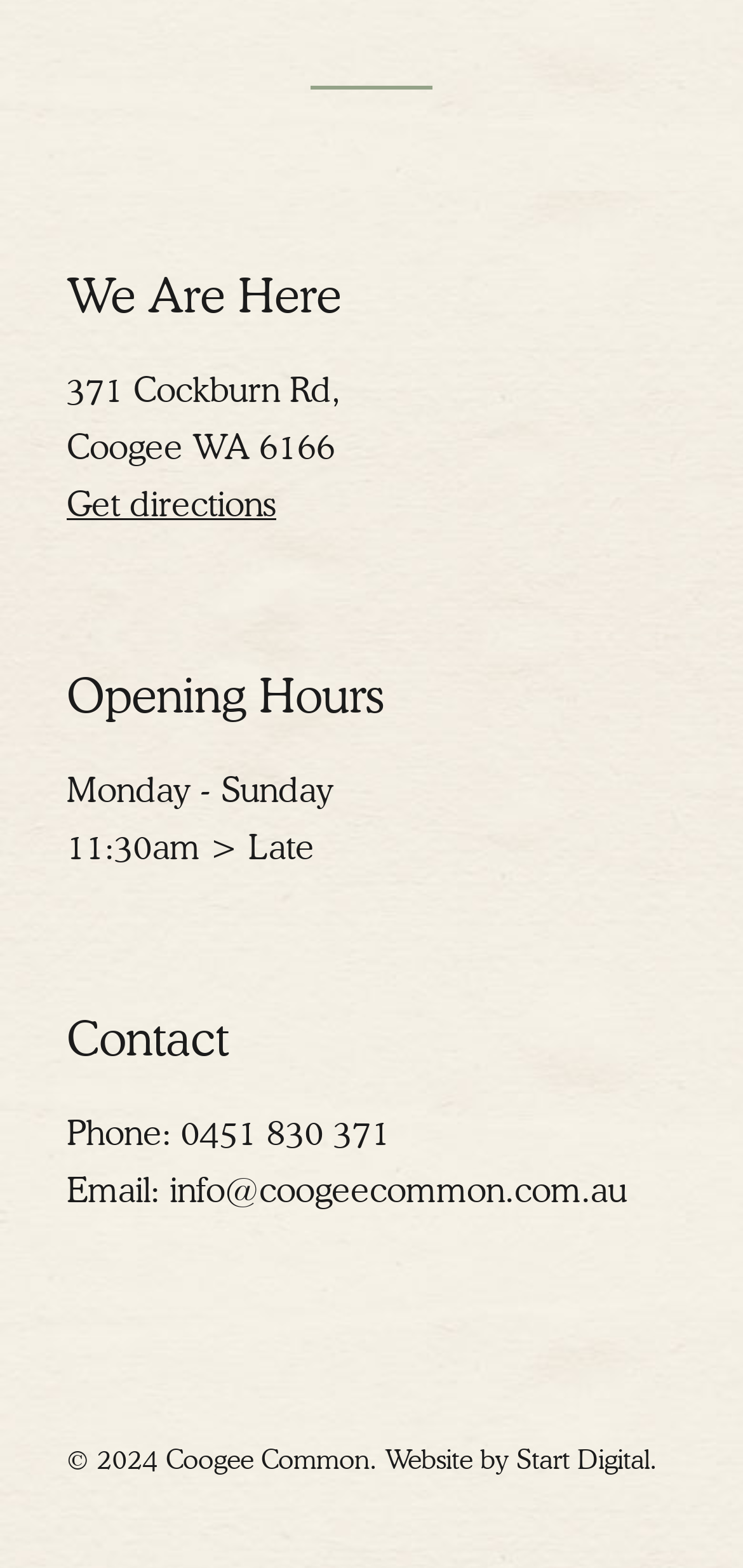What is the address of Coogee Common?
Please elaborate on the answer to the question with detailed information.

I found the address by looking at the static text elements at the top of the webpage, which provide the street address, suburb, and postcode.